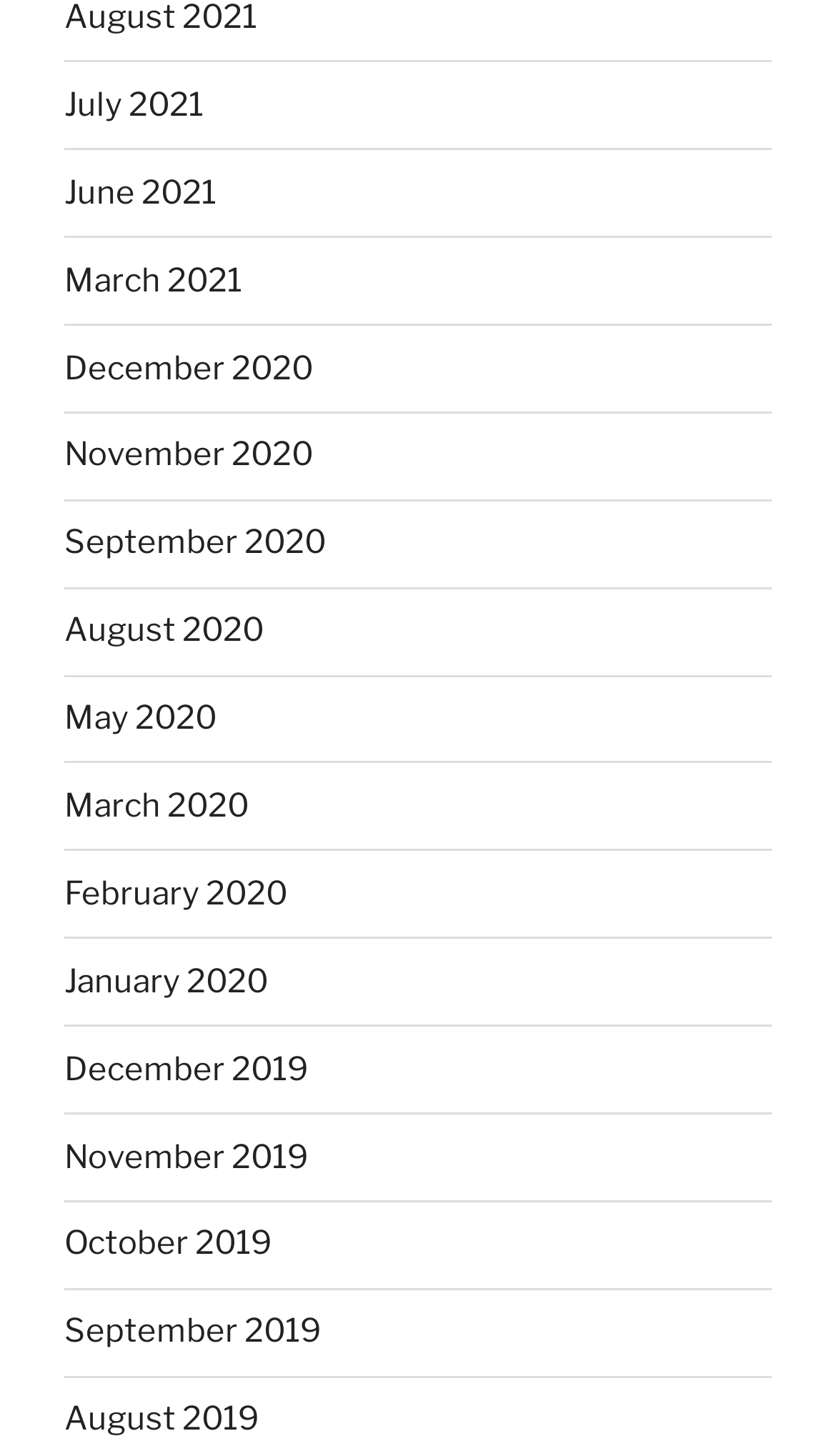Provide the bounding box coordinates of the HTML element this sentence describes: "Facebook".

None